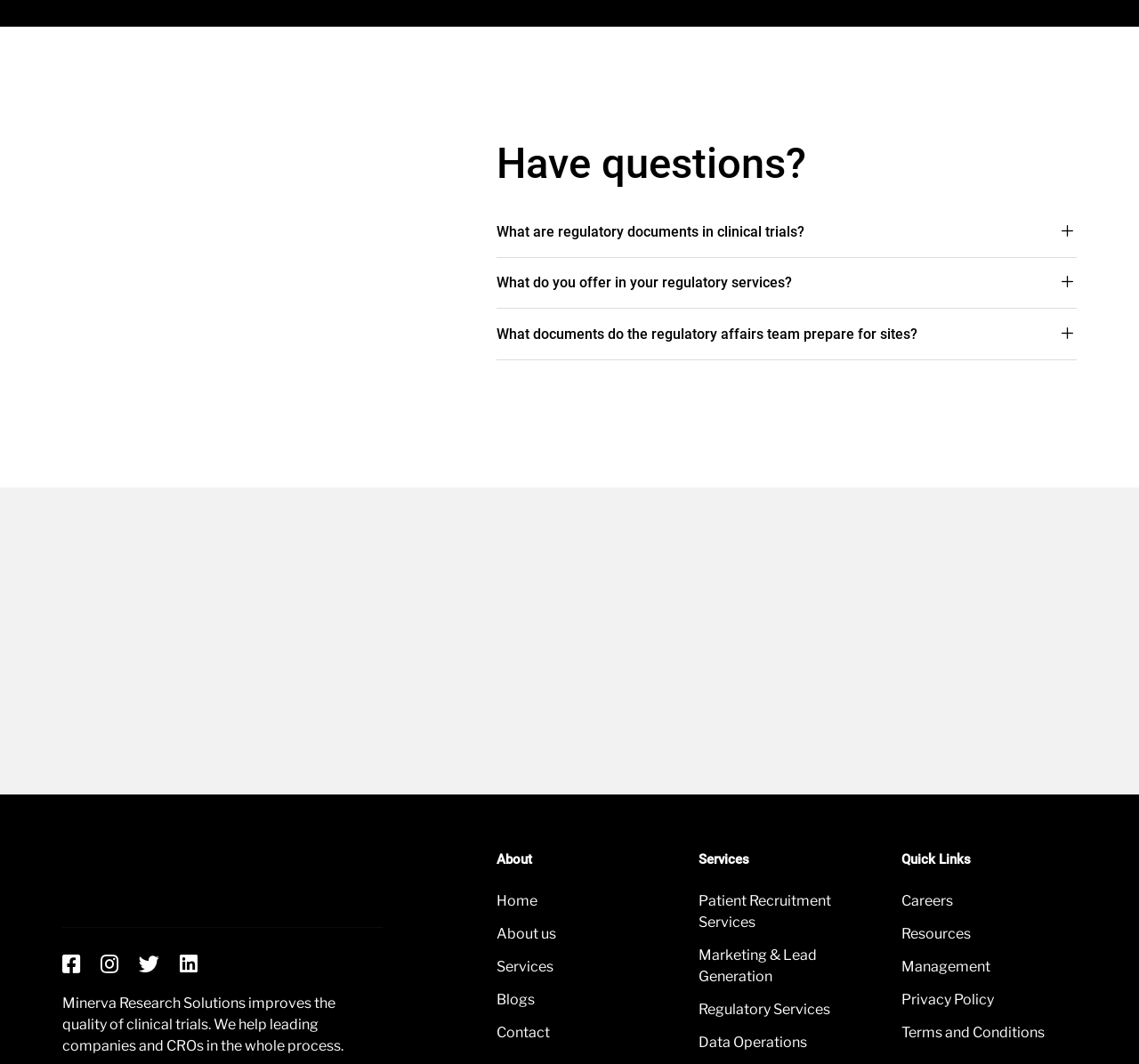What is the purpose of the regulatory affairs team?
Craft a detailed and extensive response to the question.

According to the webpage, the regulatory affairs team prepares documents for sites, as mentioned in the tab 'What documents do the regulatory affairs team prepare for sites?'.